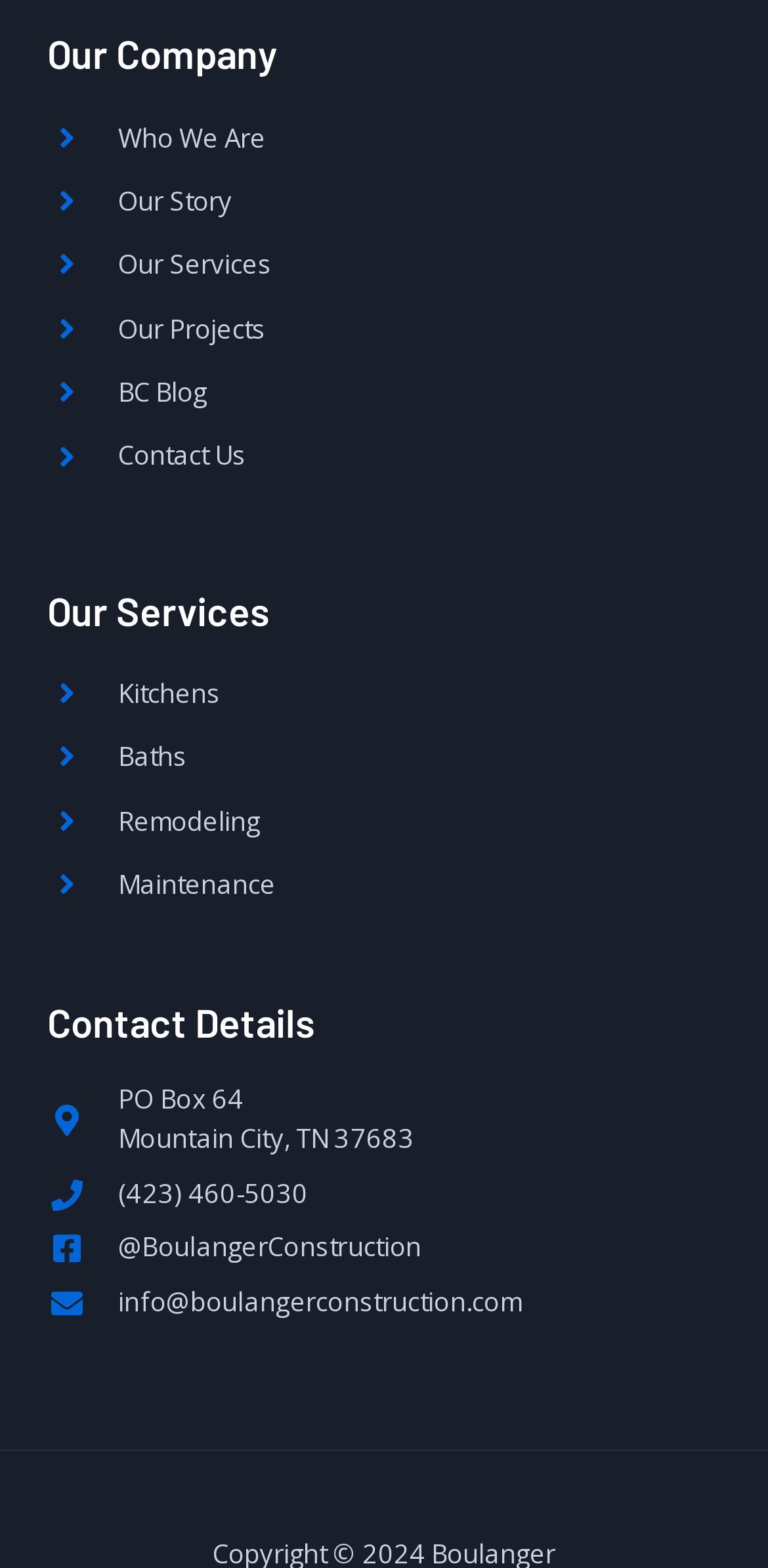Based on the image, please elaborate on the answer to the following question:
What is the city in the contact details?

In the 'Contact Details' section, I found a StaticText element with the text 'Mountain City, TN 37683', which indicates that the city is Mountain City.